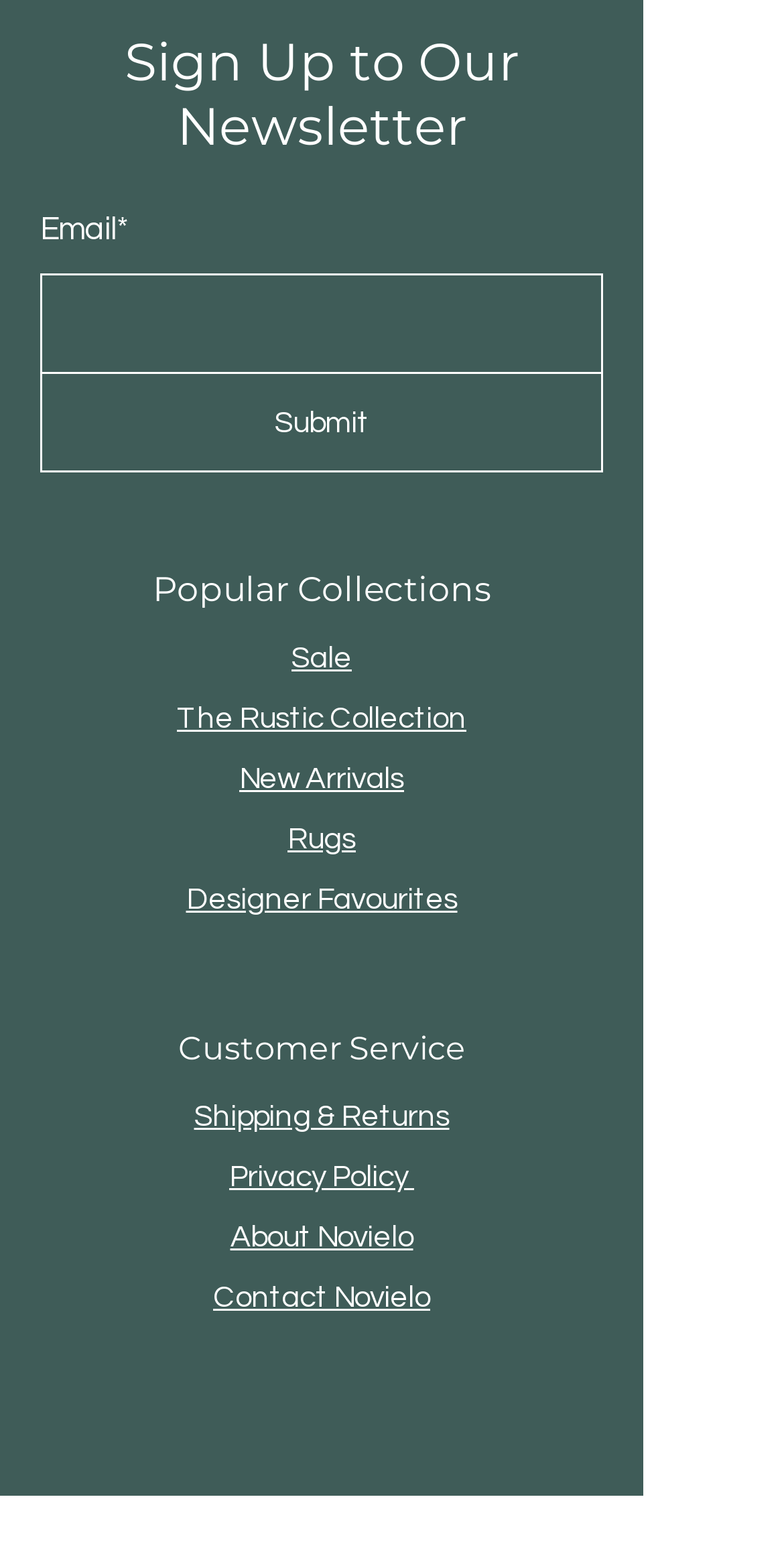Determine the bounding box coordinates for the clickable element to execute this instruction: "Click on Provide cover for tiny birds". Provide the coordinates as four float numbers between 0 and 1, i.e., [left, top, right, bottom].

None